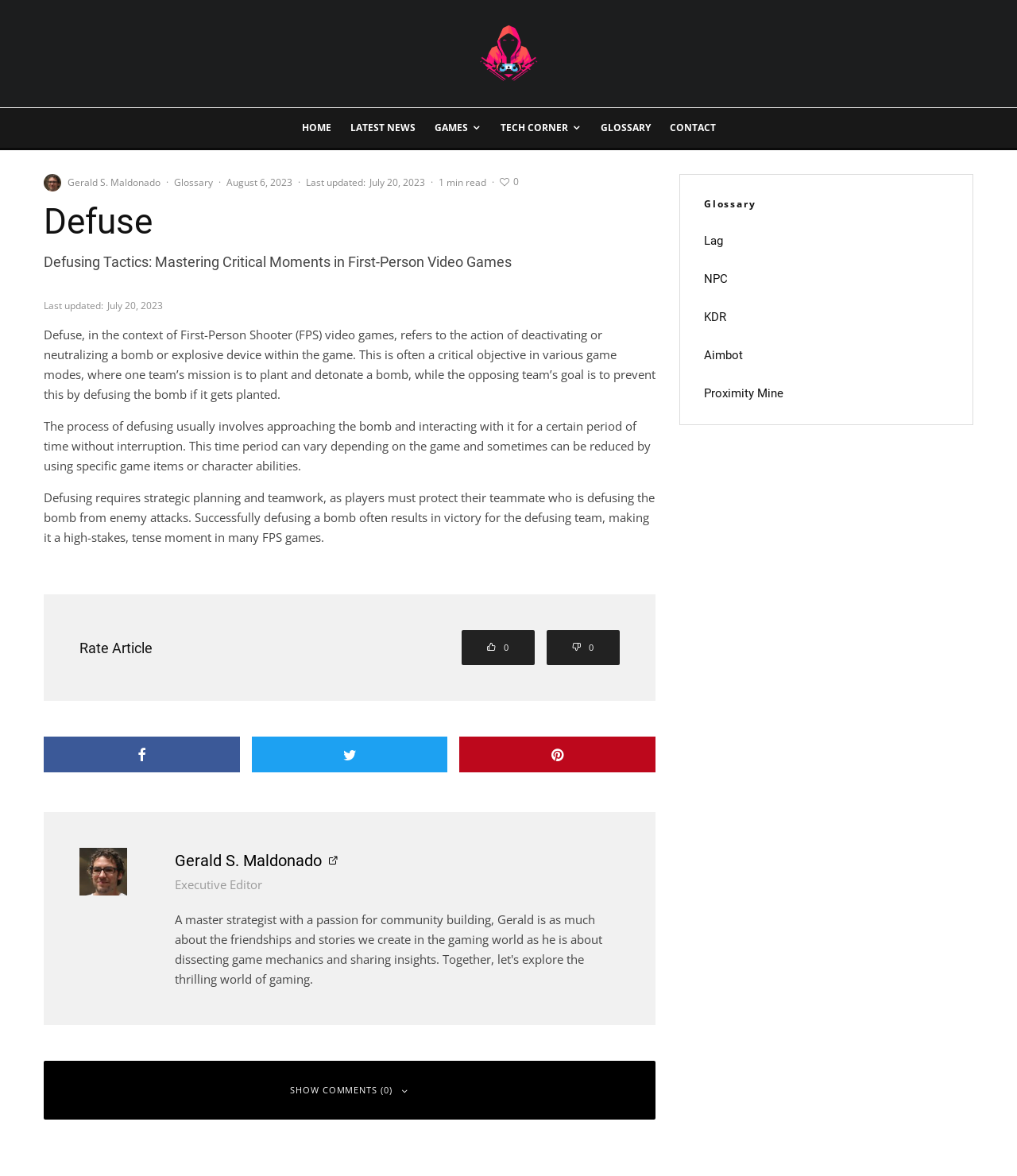Given the webpage screenshot, identify the bounding box of the UI element that matches this description: "(210) 675-8366 Emergency Service Available".

None